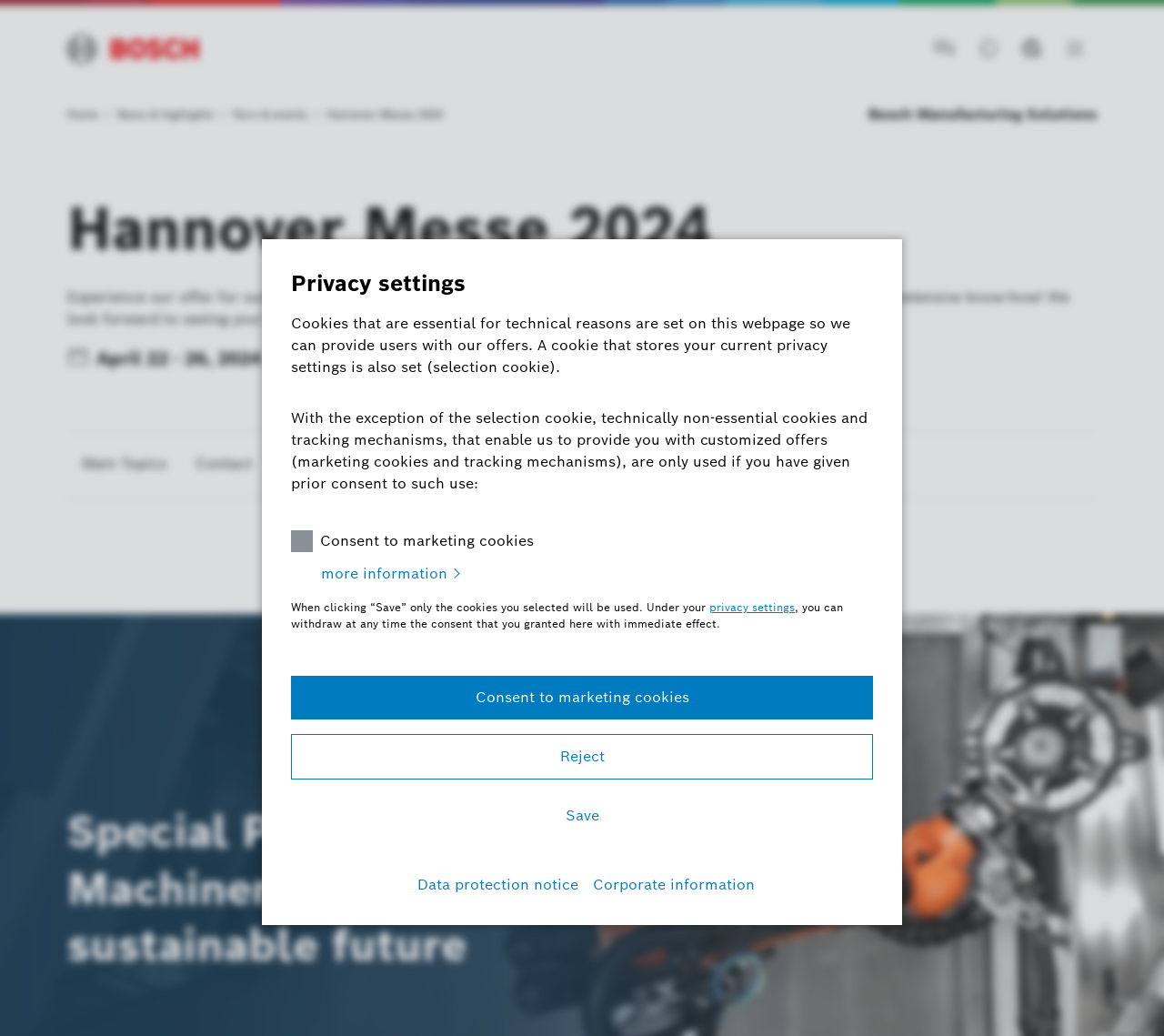Using the information in the image, give a comprehensive answer to the question: 
What is the focus of Bosch Manufacturing Solutions' offer at the Hannover Messe 2024?

I found the answer by looking at the static text section, where it says 'Experience our offer for sustainable production live at the Hannover Messe...'. This suggests that Bosch Manufacturing Solutions' offer at the Hannover Messe 2024 is focused on sustainable production.